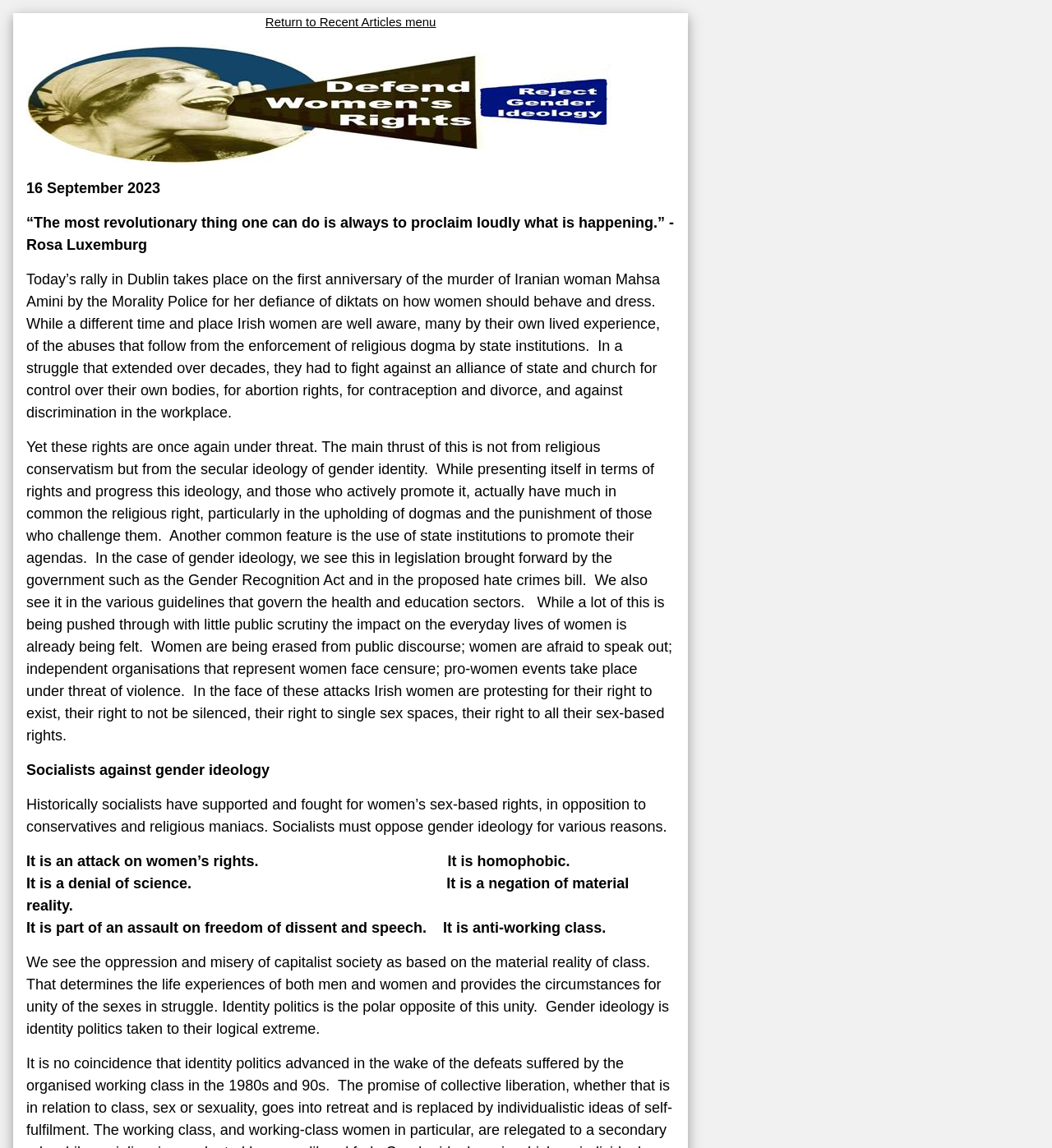Identify the bounding box of the UI element described as follows: "Return to Recent Articles menu". Provide the coordinates as four float numbers in the range of 0 to 1 [left, top, right, bottom].

[0.252, 0.013, 0.414, 0.025]